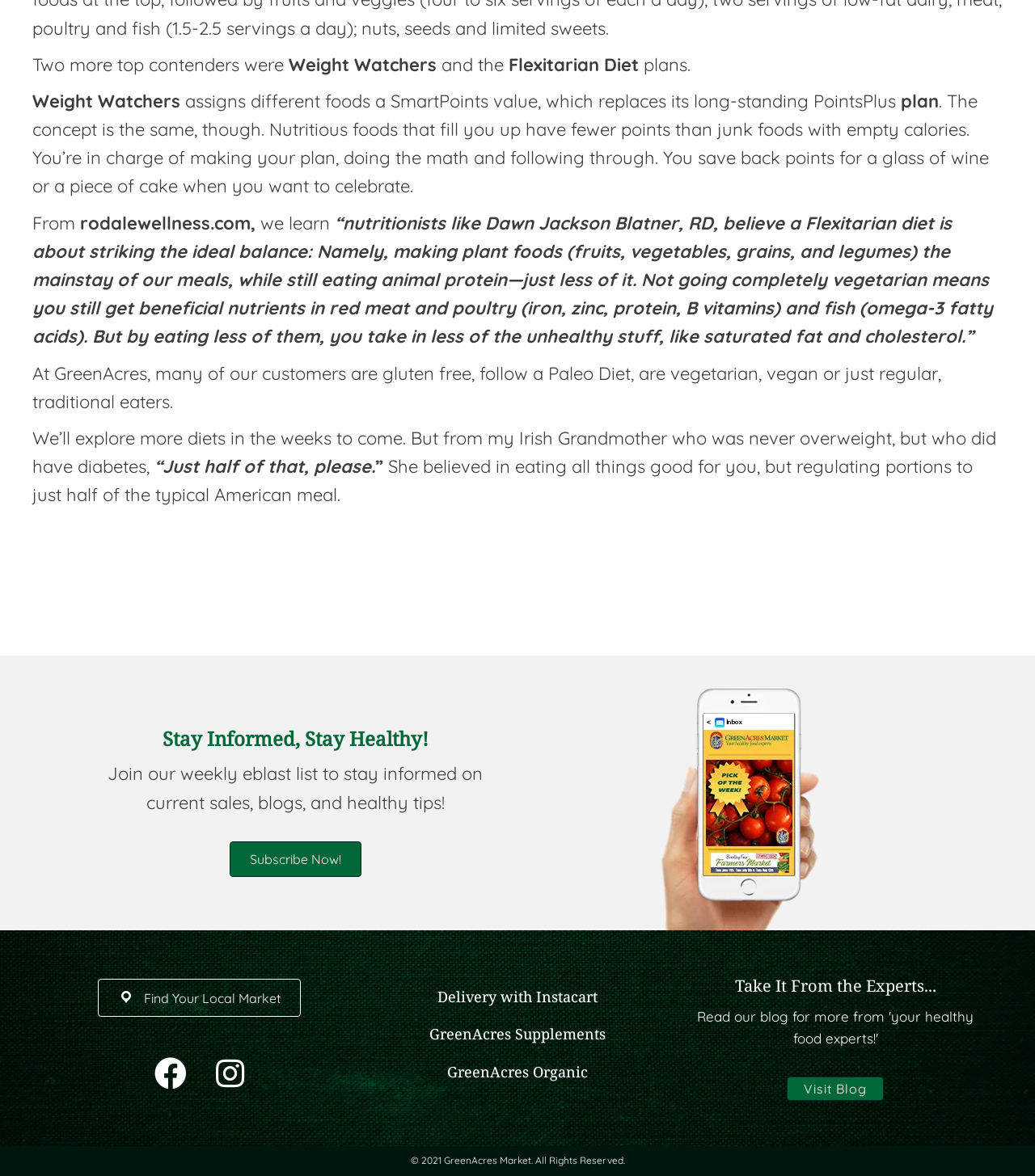Predict the bounding box of the UI element based on this description: "Find Your Local Market".

[0.095, 0.832, 0.291, 0.865]